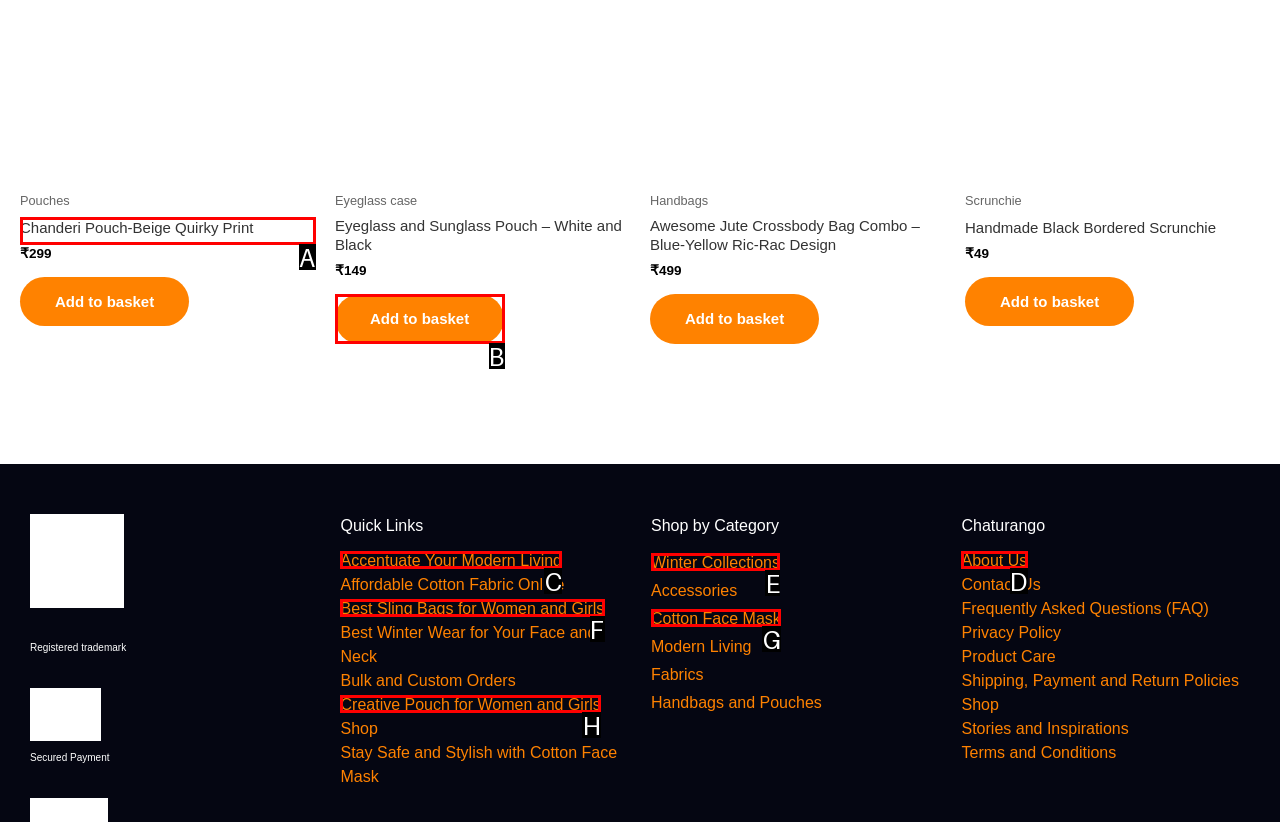Indicate the UI element to click to perform the task: Search for keywords. Reply with the letter corresponding to the chosen element.

None